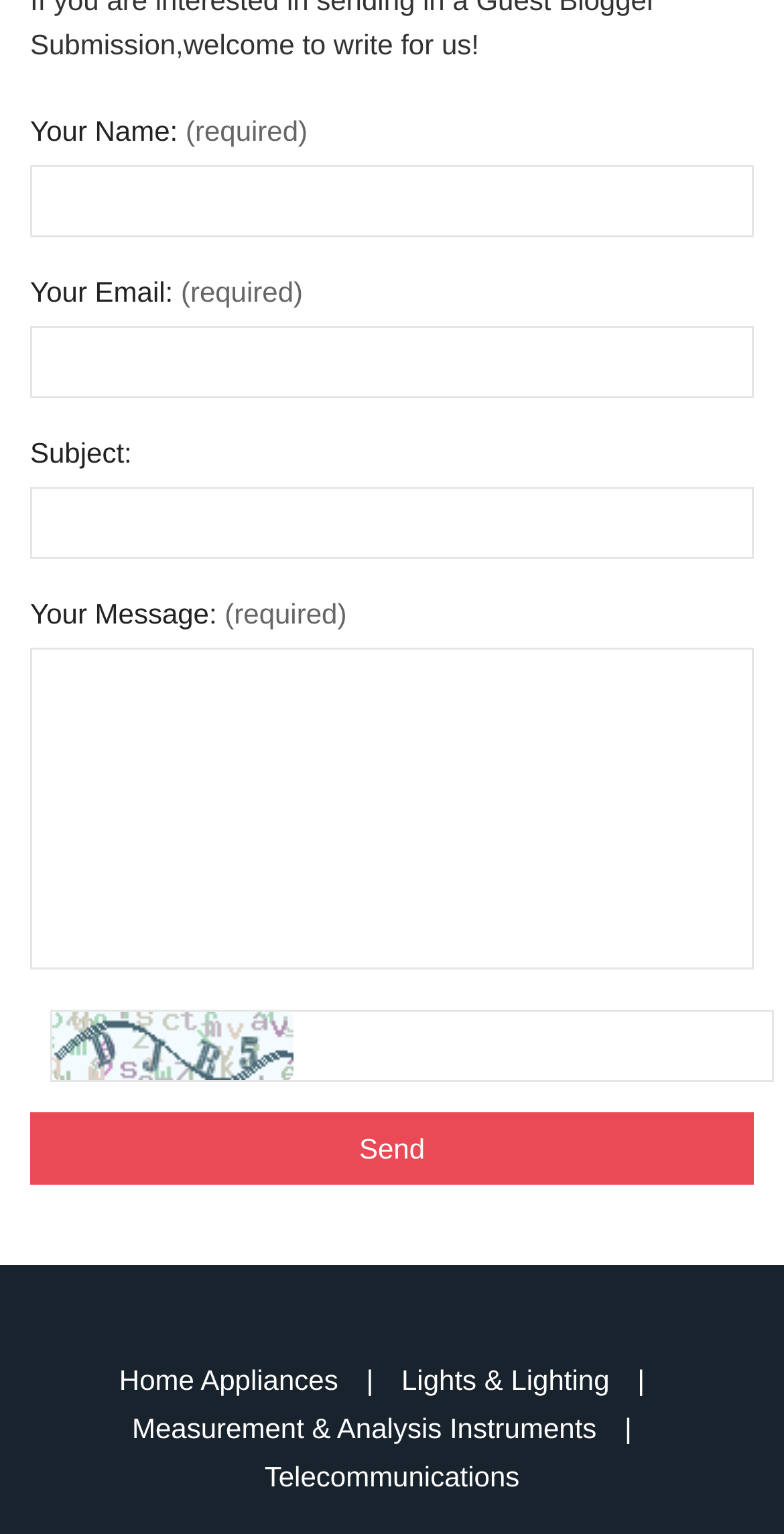Identify the bounding box for the UI element described as: "value="Send"". Ensure the coordinates are four float numbers between 0 and 1, formatted as [left, top, right, bottom].

[0.038, 0.725, 0.962, 0.773]